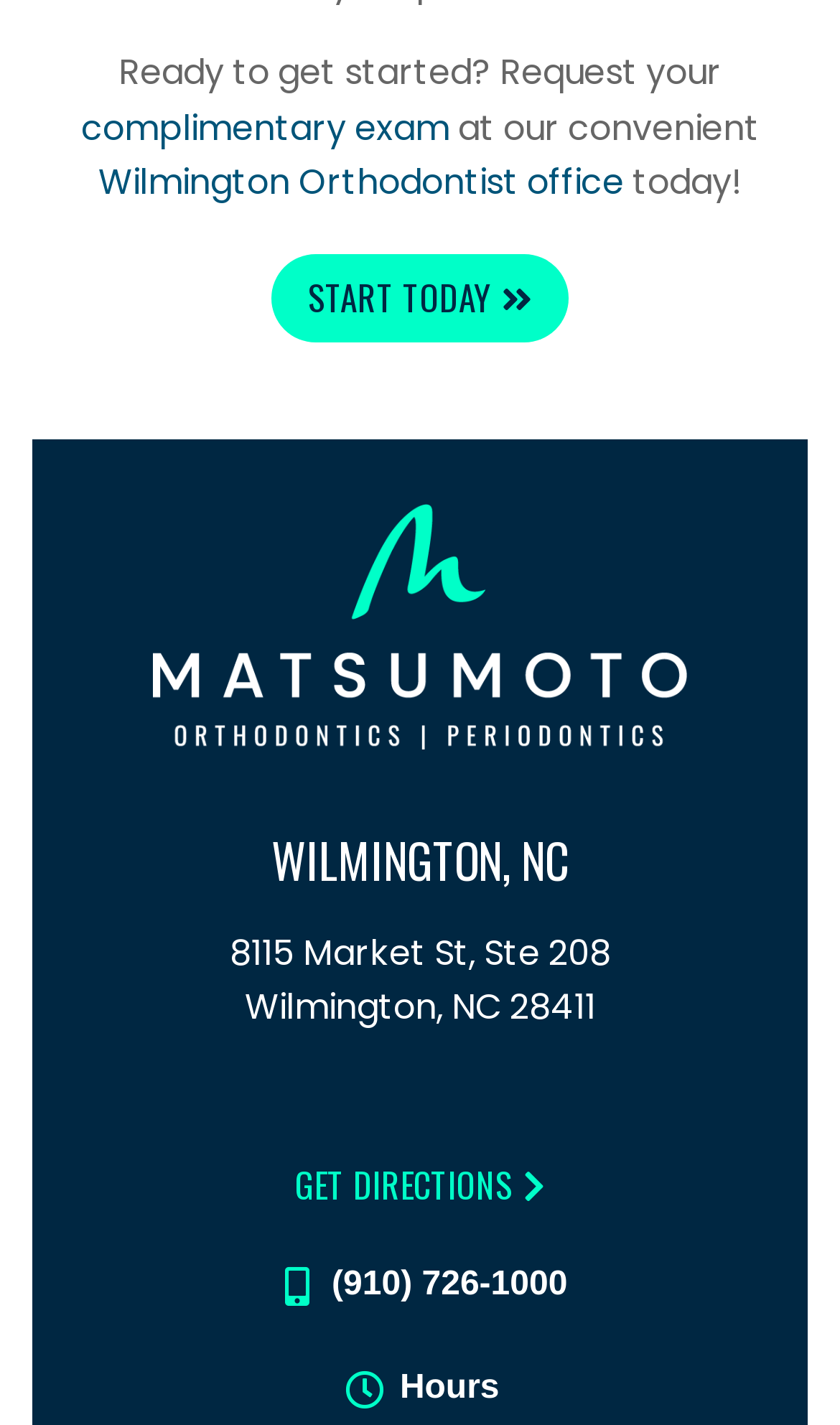Answer the question in a single word or phrase:
What is the phone number of the Wilmington Orthodontist office?

(910) 726-1000